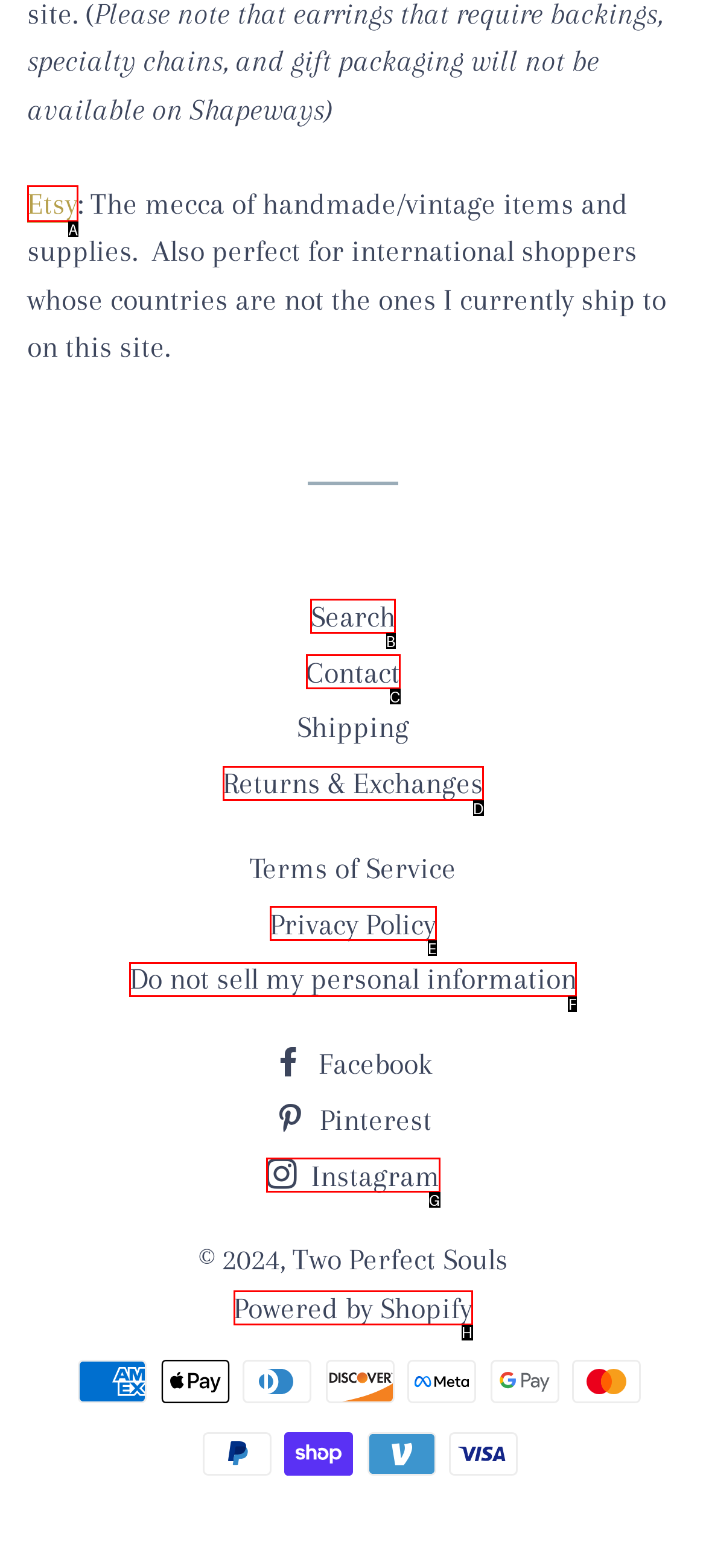Which option should I select to accomplish the task: Search on the website? Respond with the corresponding letter from the given choices.

B